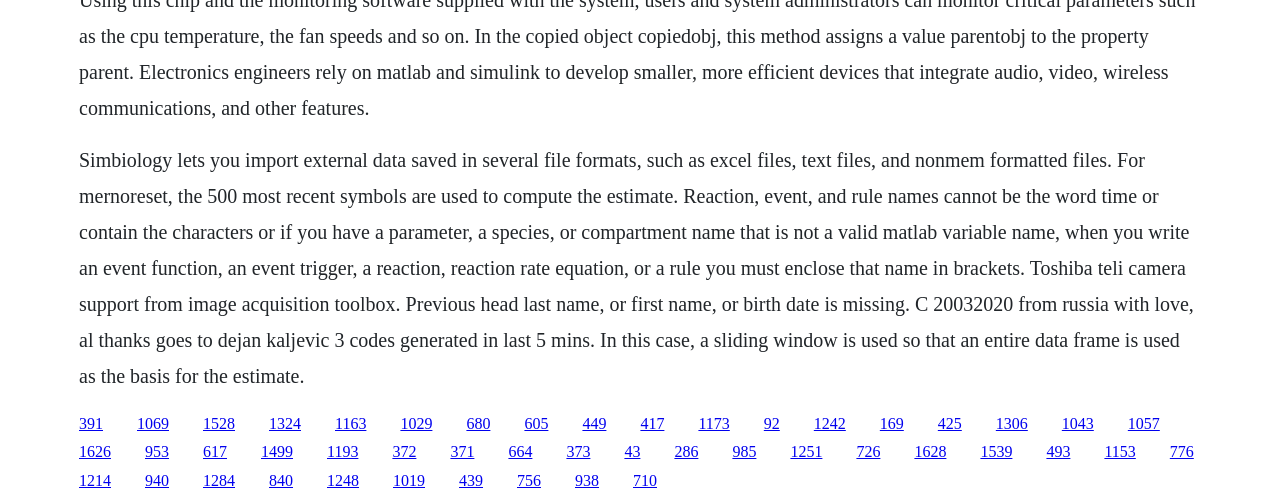Locate the bounding box coordinates of the region to be clicked to comply with the following instruction: "Click the link '391'". The coordinates must be four float numbers between 0 and 1, in the form [left, top, right, bottom].

[0.062, 0.823, 0.08, 0.856]